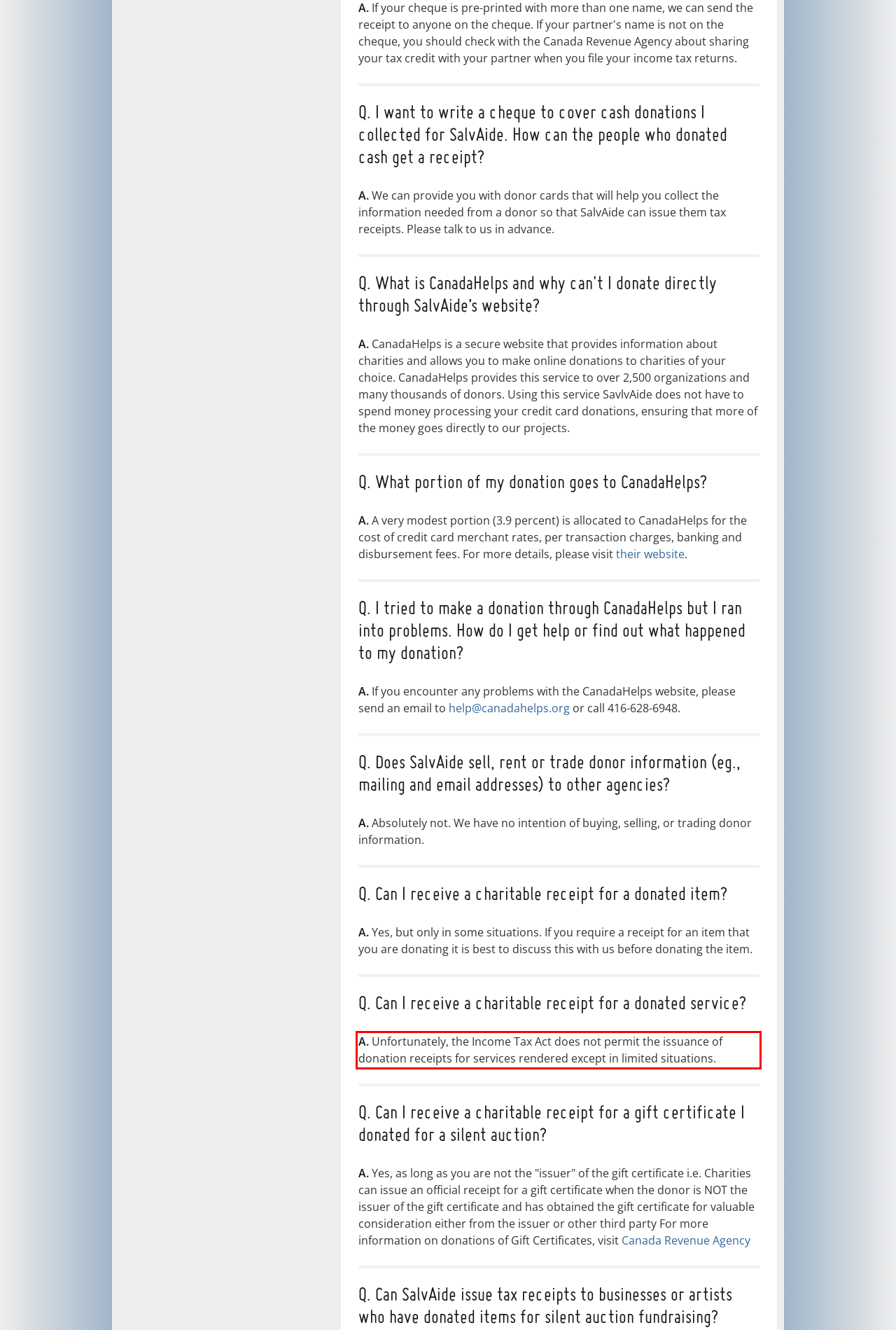Please identify and extract the text content from the UI element encased in a red bounding box on the provided webpage screenshot.

A. Unfortunately, the Income Tax Act does not permit the issuance of donation receipts for services rendered except in limited situations.